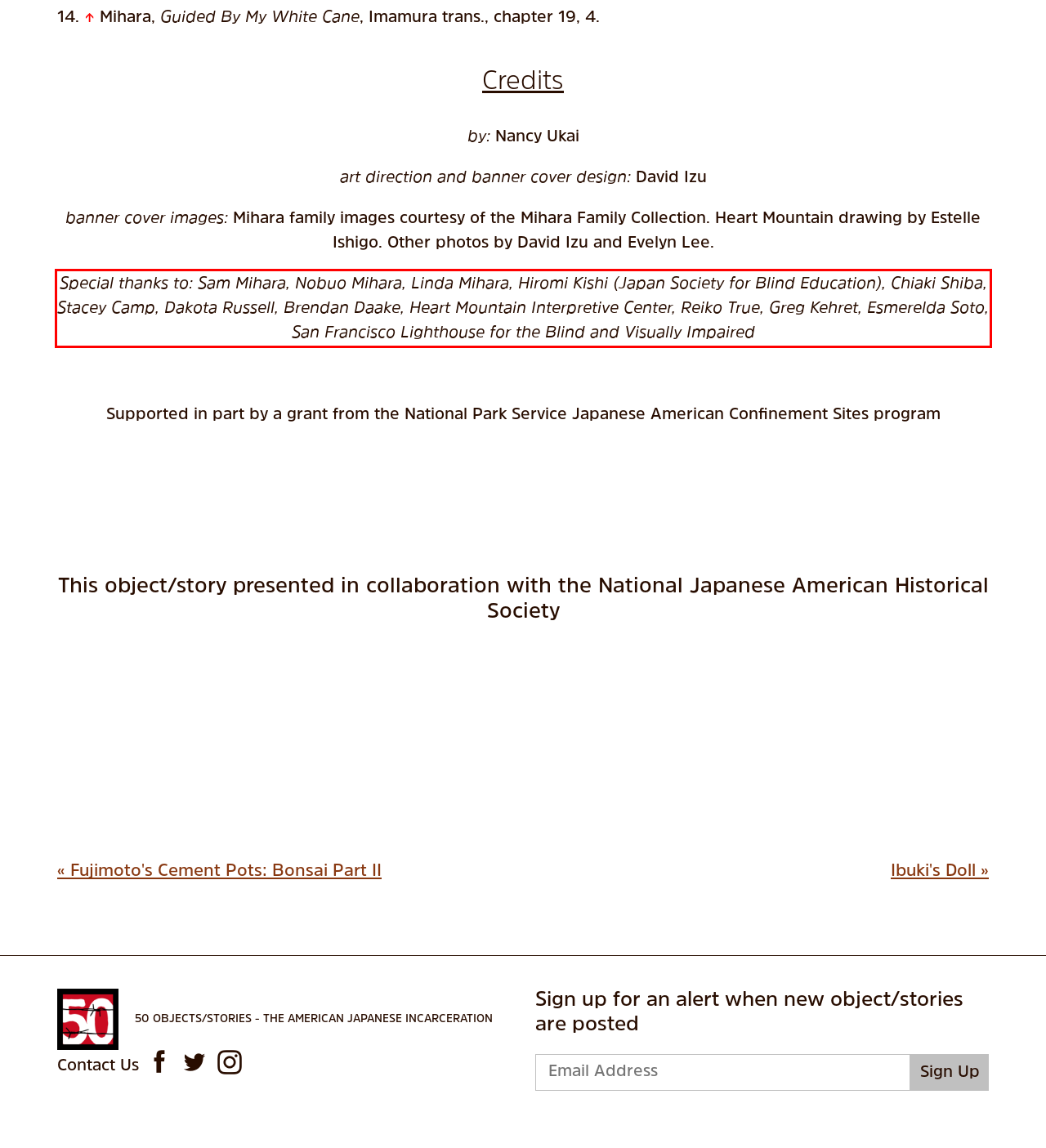Identify and transcribe the text content enclosed by the red bounding box in the given screenshot.

Special thanks to: Sam Mihara, Nobuo Mihara, Linda Mihara, Hiromi Kishi (Japan Society for Blind Education), Chiaki Shiba, Stacey Camp, Dakota Russell, Brendan Daake, Heart Mountain Interpretive Center, Reiko True, Greg Kehret, Esmerelda Soto, San Francisco Lighthouse for the Blind and Visually Impaired